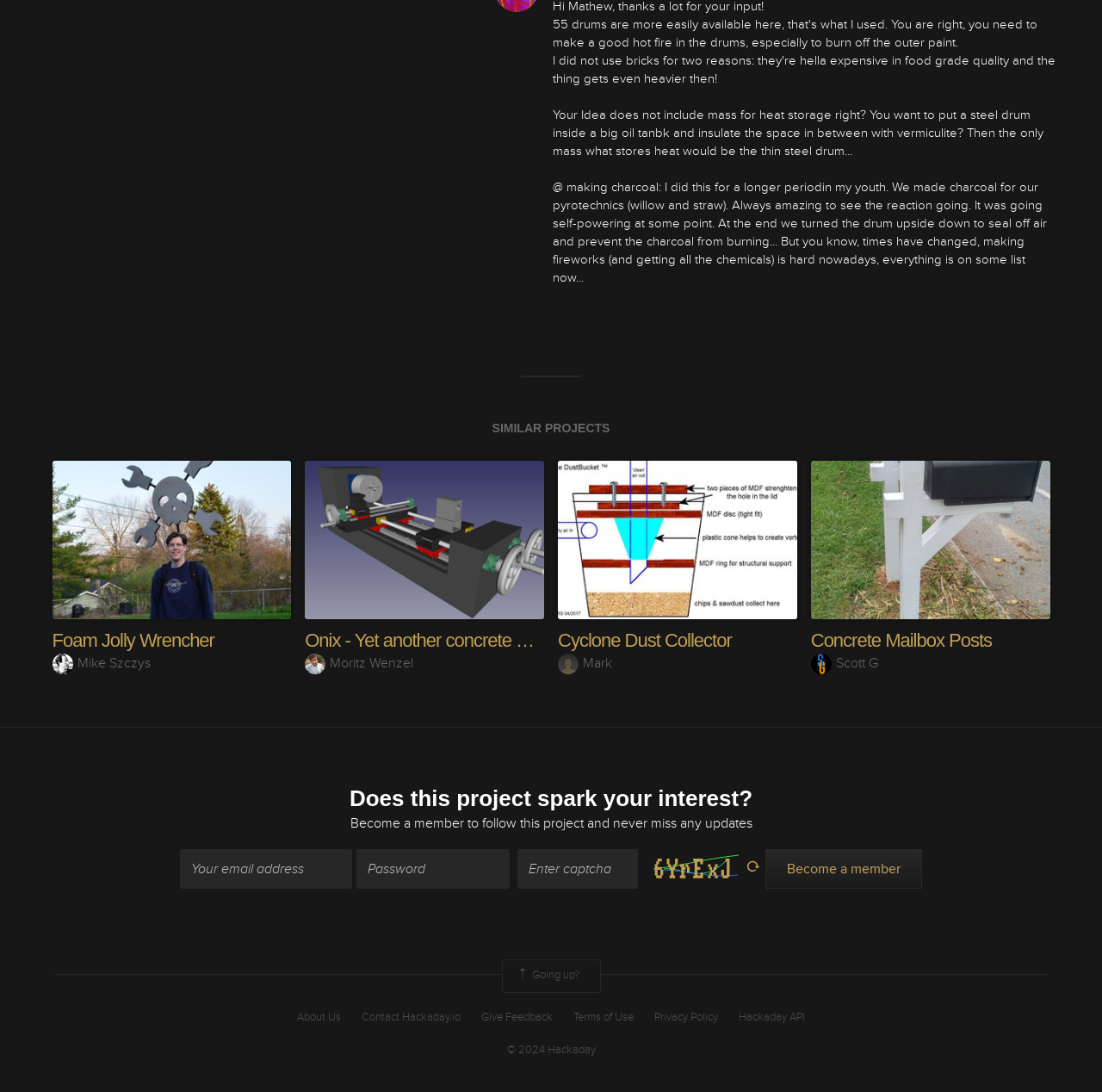From the details in the image, provide a thorough response to the question: What is the purpose of the 'SIMILAR PROJECTS' section?

The 'SIMILAR PROJECTS' section contains links to other projects that are similar to the current project, allowing users to explore related ideas and projects.